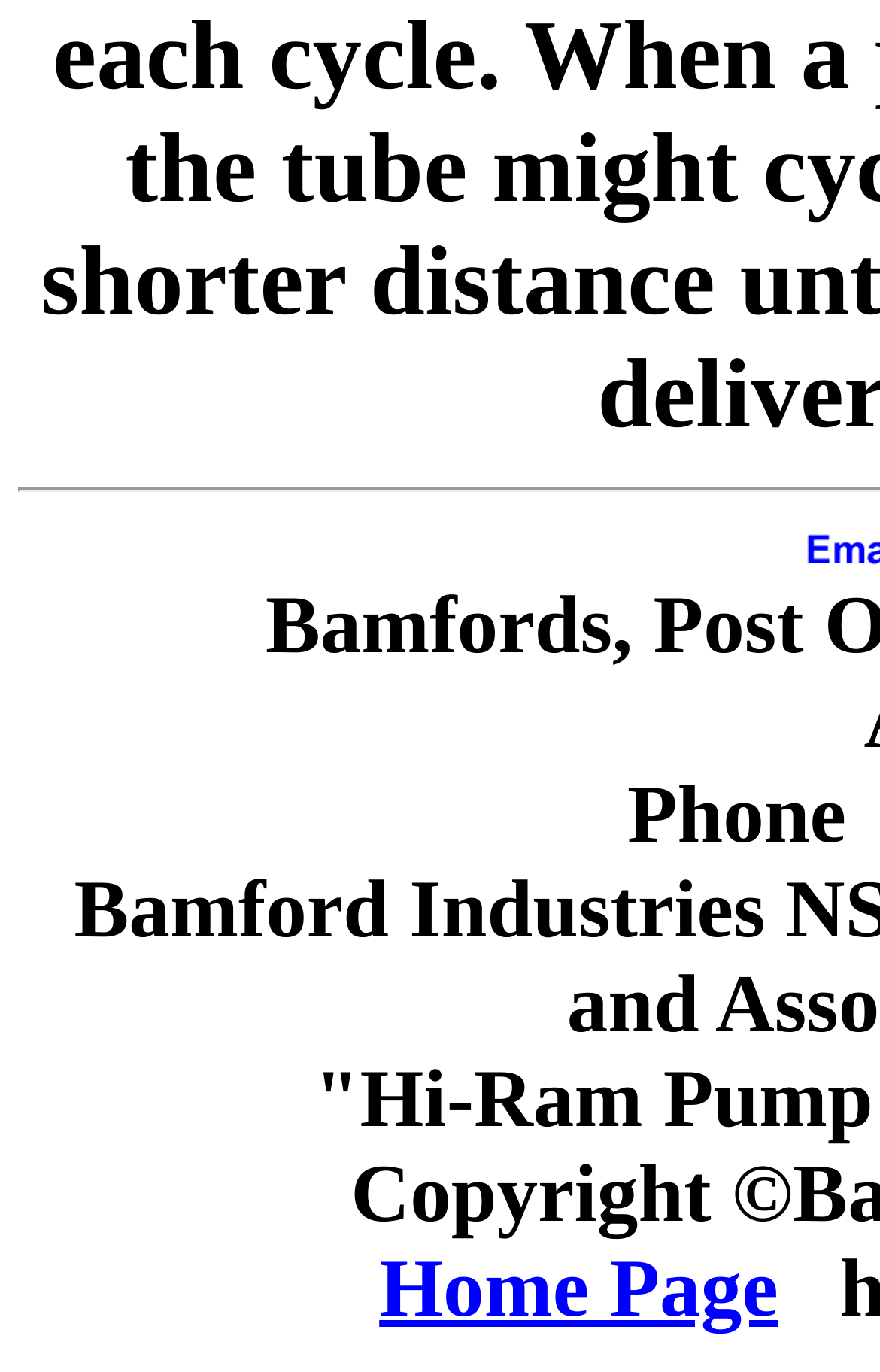Provide the bounding box coordinates, formatted as (top-left x, top-left y, bottom-right x, bottom-right y), with all values being floating point numbers between 0 and 1. Identify the bounding box of the UI element that matches the description: August 2023

None